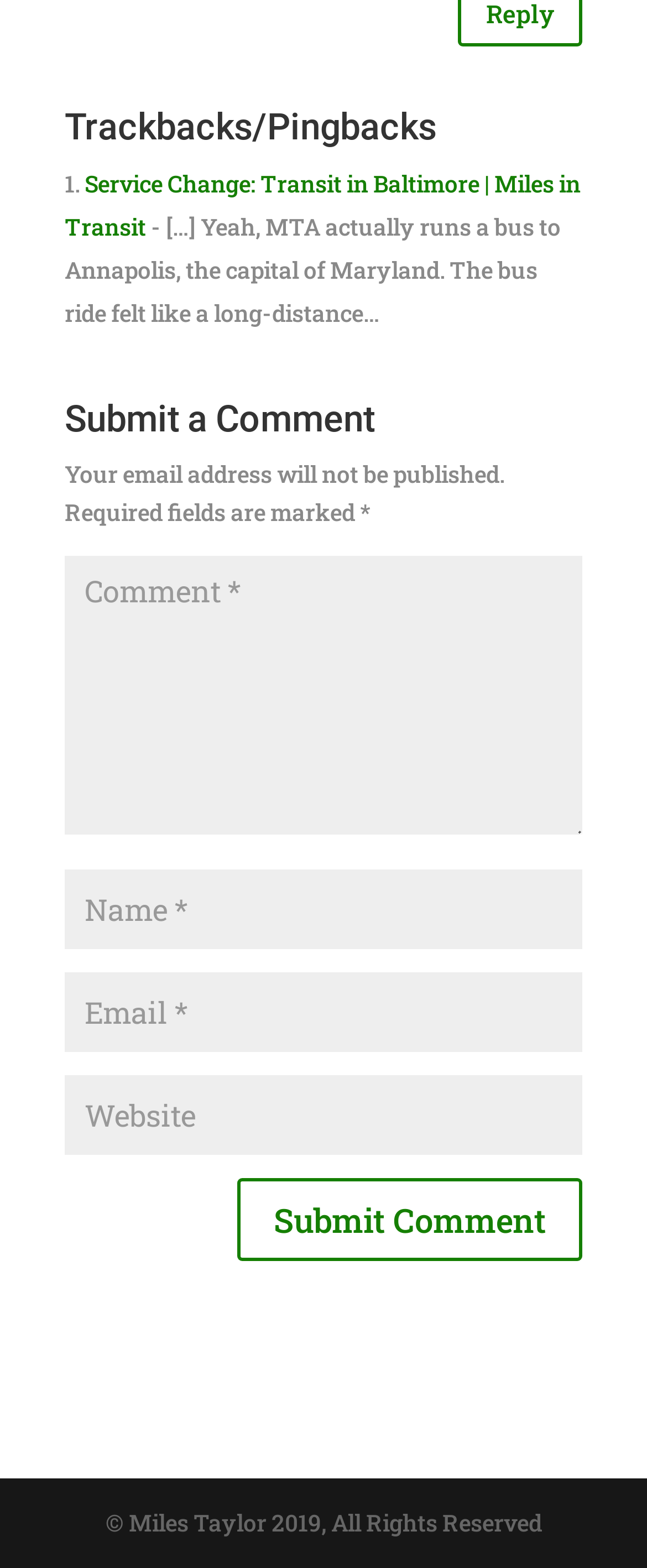How many textboxes are there to submit a comment?
Please answer the question with a detailed and comprehensive explanation.

I found the number of textboxes to submit a comment by counting the textbox elements, which are 4 in total, with the first three being required and the last one being optional.